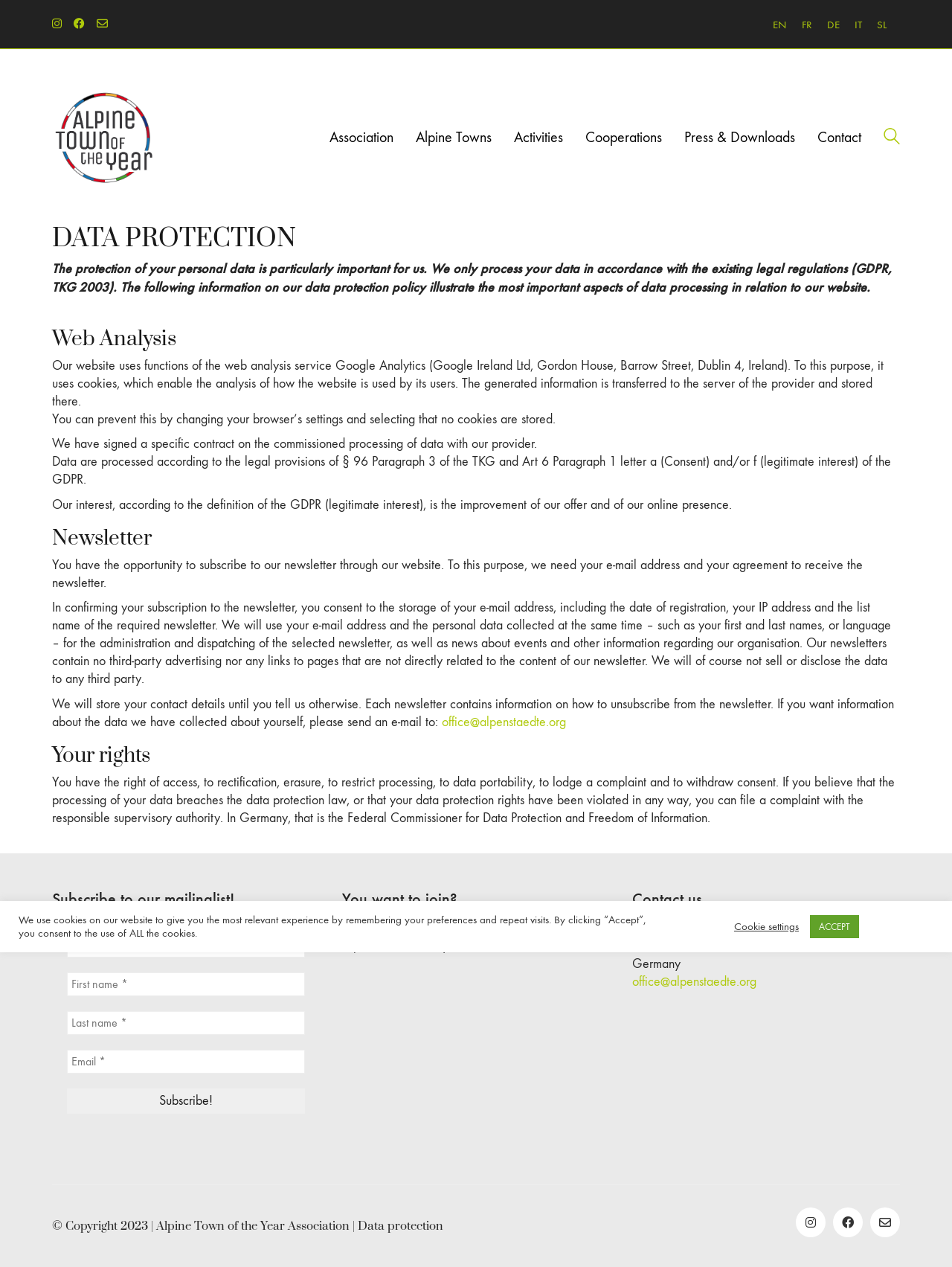What is the name of the organization?
Look at the image and answer the question with a single word or phrase.

Alpine Town of the Year Association